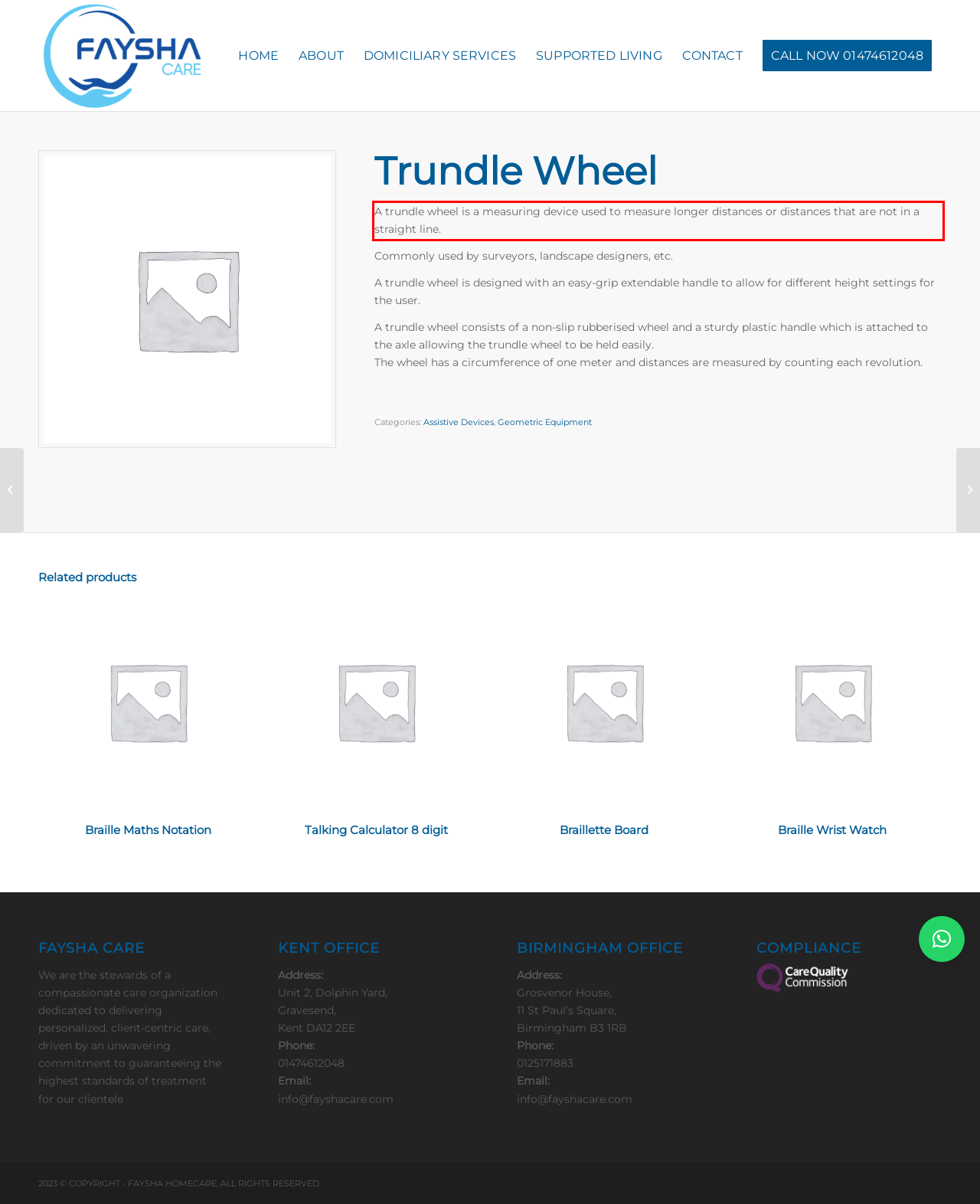Examine the webpage screenshot and use OCR to recognize and output the text within the red bounding box.

A trundle wheel is a measuring device used to measure longer distances or distances that are not in a straight line.